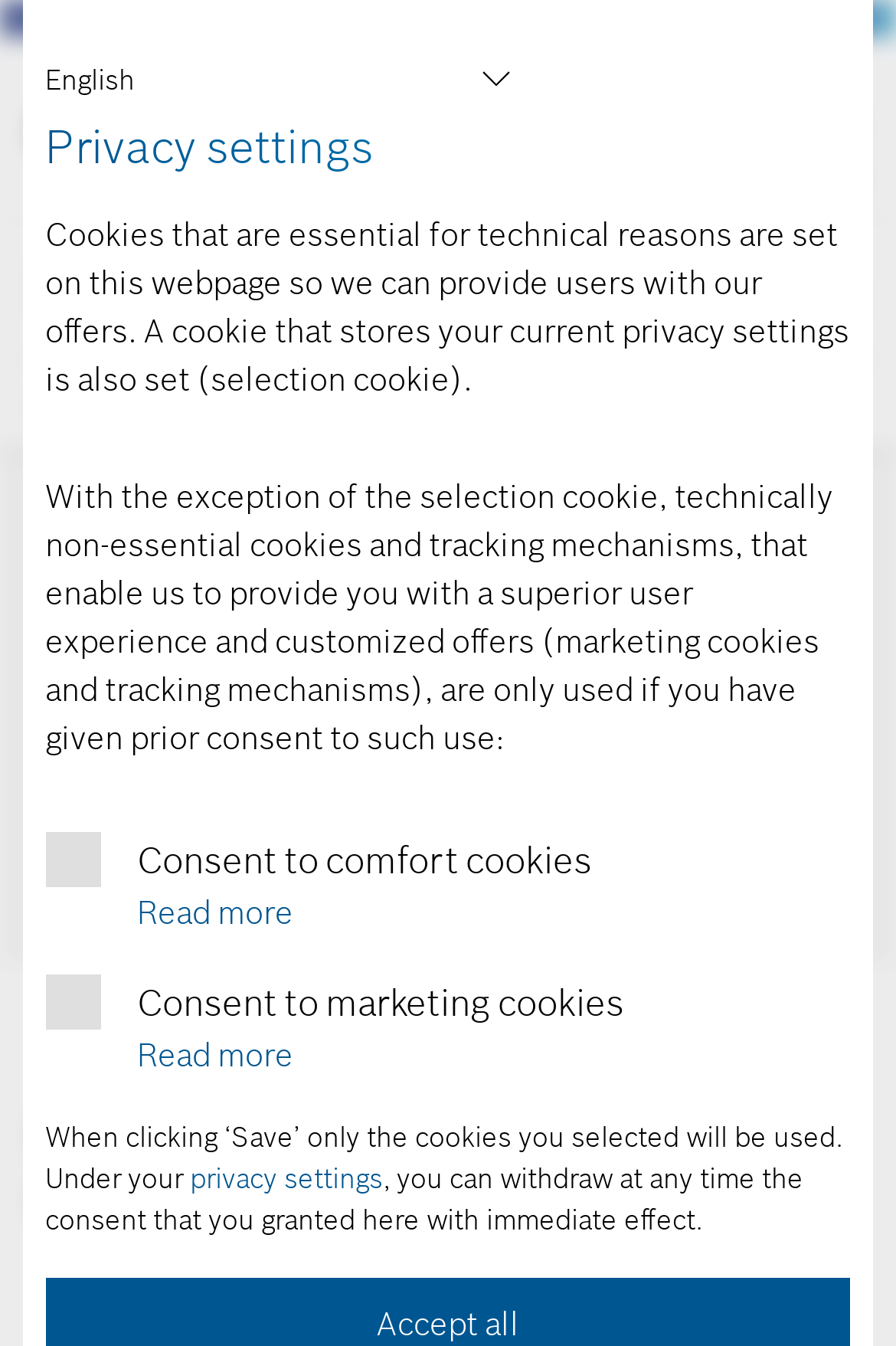Respond to the question below with a single word or phrase:
What is the topic of the current thread?

BME 688 hand sanitizer and field air distinguish